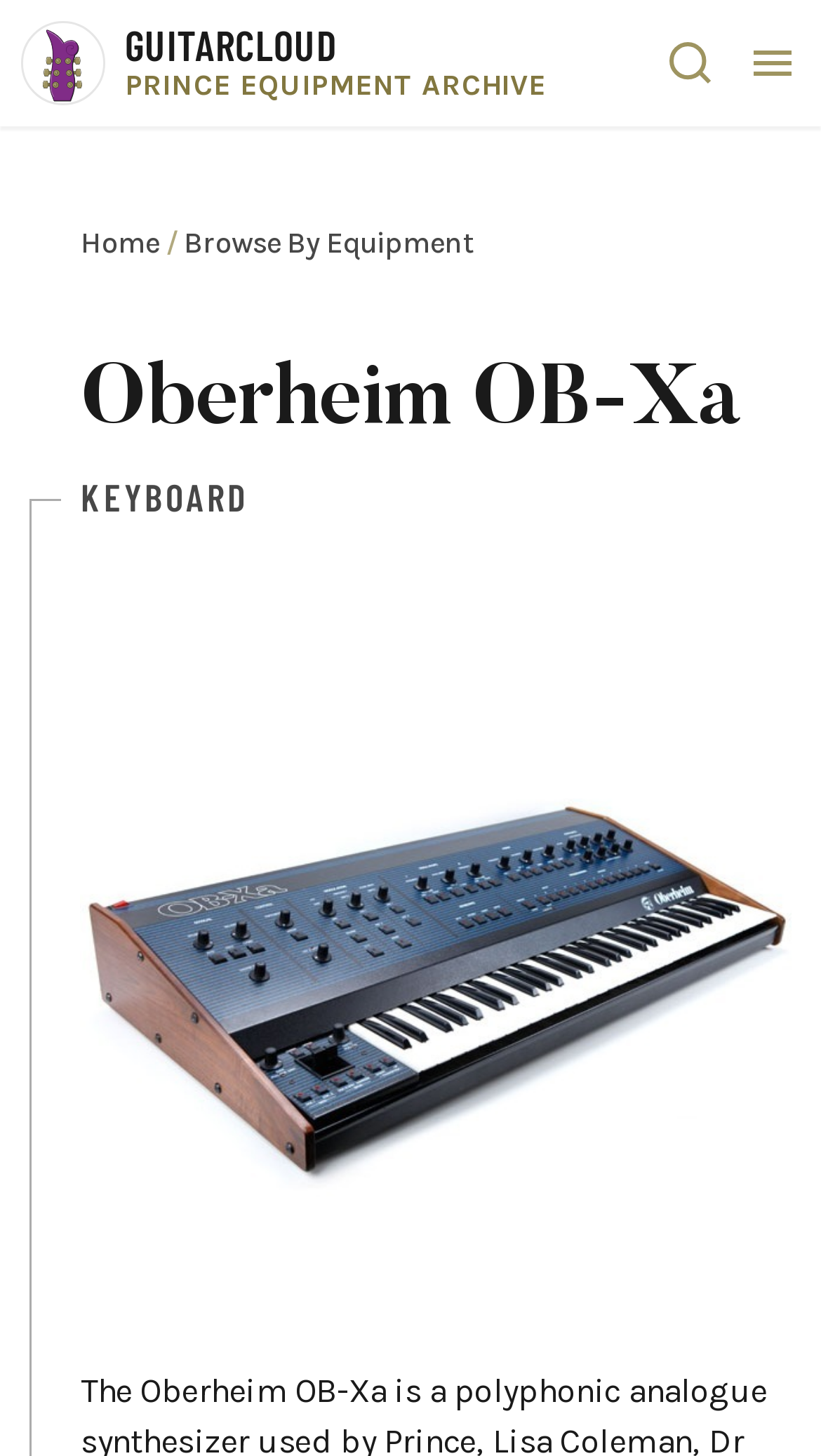Craft a detailed narrative of the webpage's structure and content.

The webpage is about the Oberheim OB-Xa, a polyphonic analogue synthesizer used by Prince, Lisa Coleman, Dr Fink, and Boni Boyer. At the top left corner, there is a link to skip to the main content. Next to it, there is a link to the home page, accompanied by a small "Home" icon. On the top right corner, there are two buttons: a search toggle button with a small icon and a mobile menu toggle button.

Below the top navigation bar, there is a breadcrumb navigation section that displays the current page's location. It starts with a "Home" link, followed by a "/" separator, and then a "Browse By Equipment" link.

The main content of the page is headed by a large heading that reads "Oberheim OB-Xa". Below the heading, there is a link to a "KEYBOARD" category. The main attraction of the page is a large image of the Oberheim OB-Xa synthesizer, which takes up most of the page's content area.